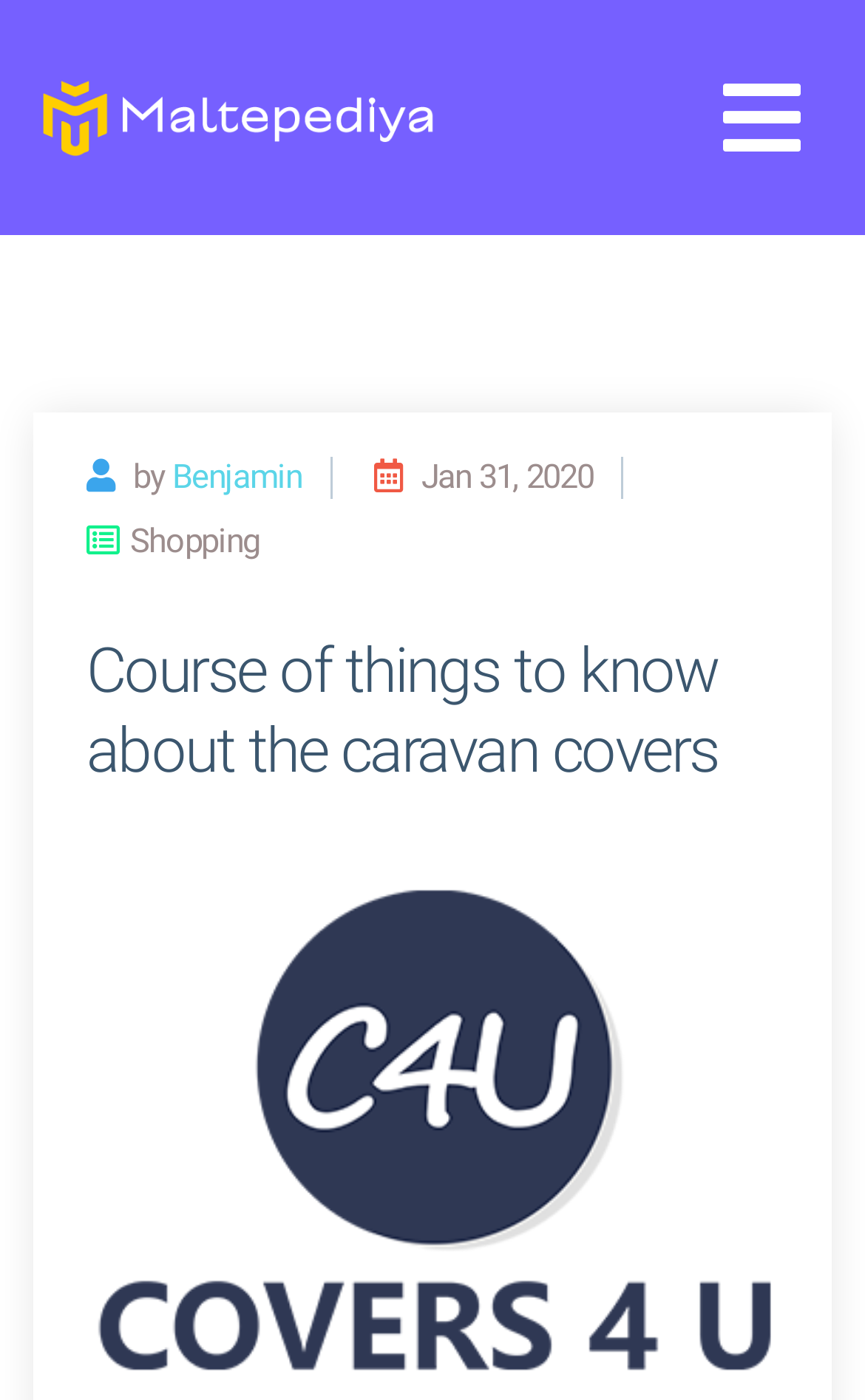Bounding box coordinates are given in the format (top-left x, top-left y, bottom-right x, bottom-right y). All values should be floating point numbers between 0 and 1. Provide the bounding box coordinate for the UI element described as: Jury Commission

None